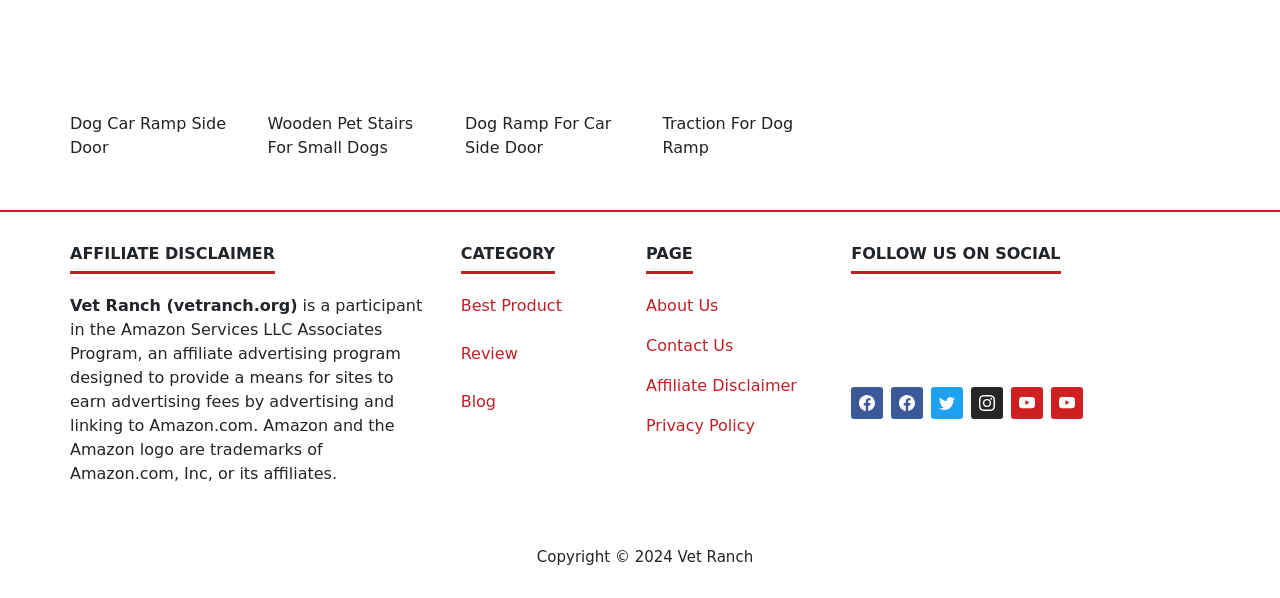What is the name of the website?
Using the information presented in the image, please offer a detailed response to the question.

The name of the website can be found in the affiliate disclaimer section, which mentions 'Vet Ranch (vetranch.org)', and also in the copyright section at the bottom of the webpage, which states 'Copyright © 2024 Vet Ranch'.